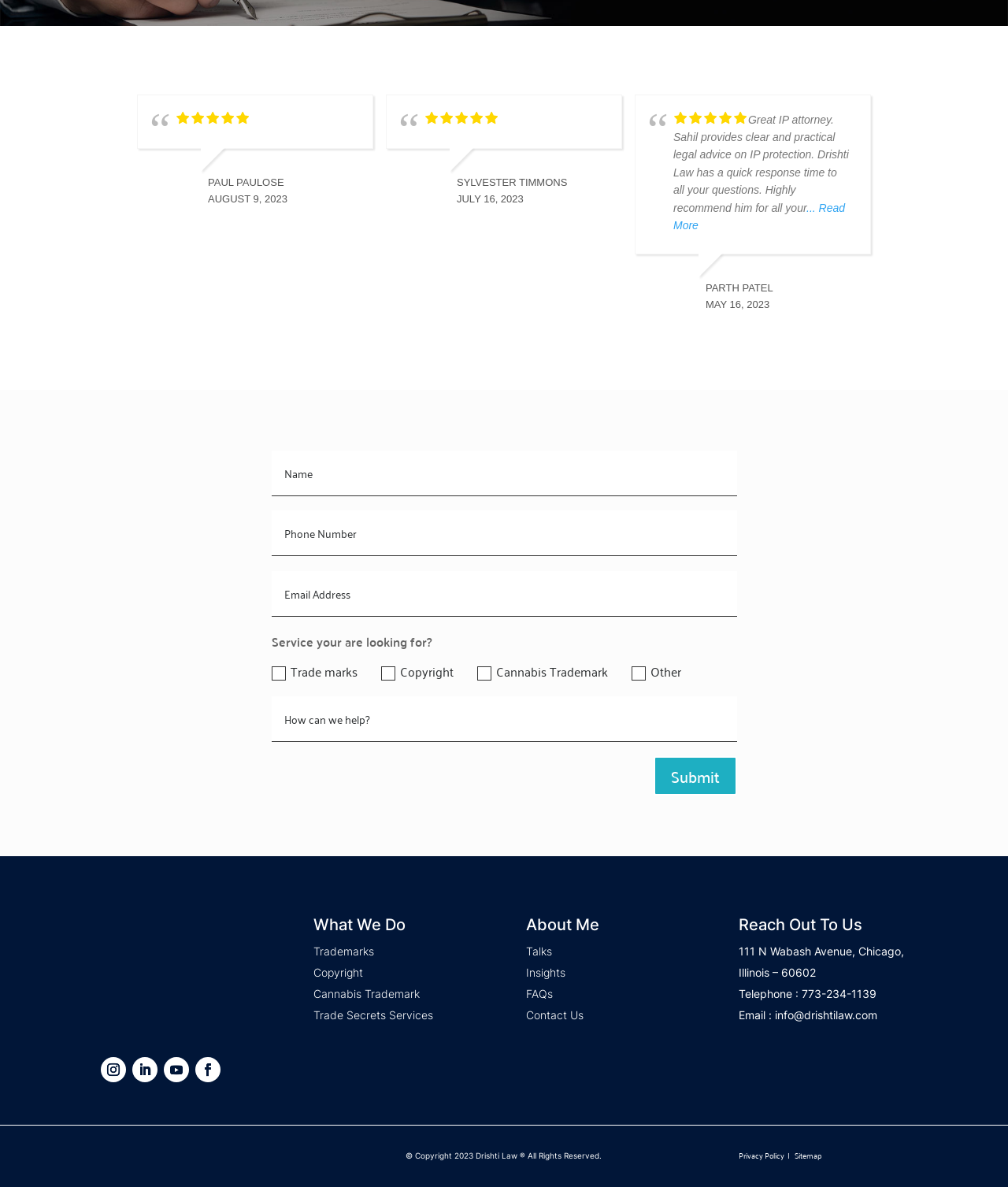Identify the coordinates of the bounding box for the element that must be clicked to accomplish the instruction: "Explore unique mini wedding packages in Sicily".

None